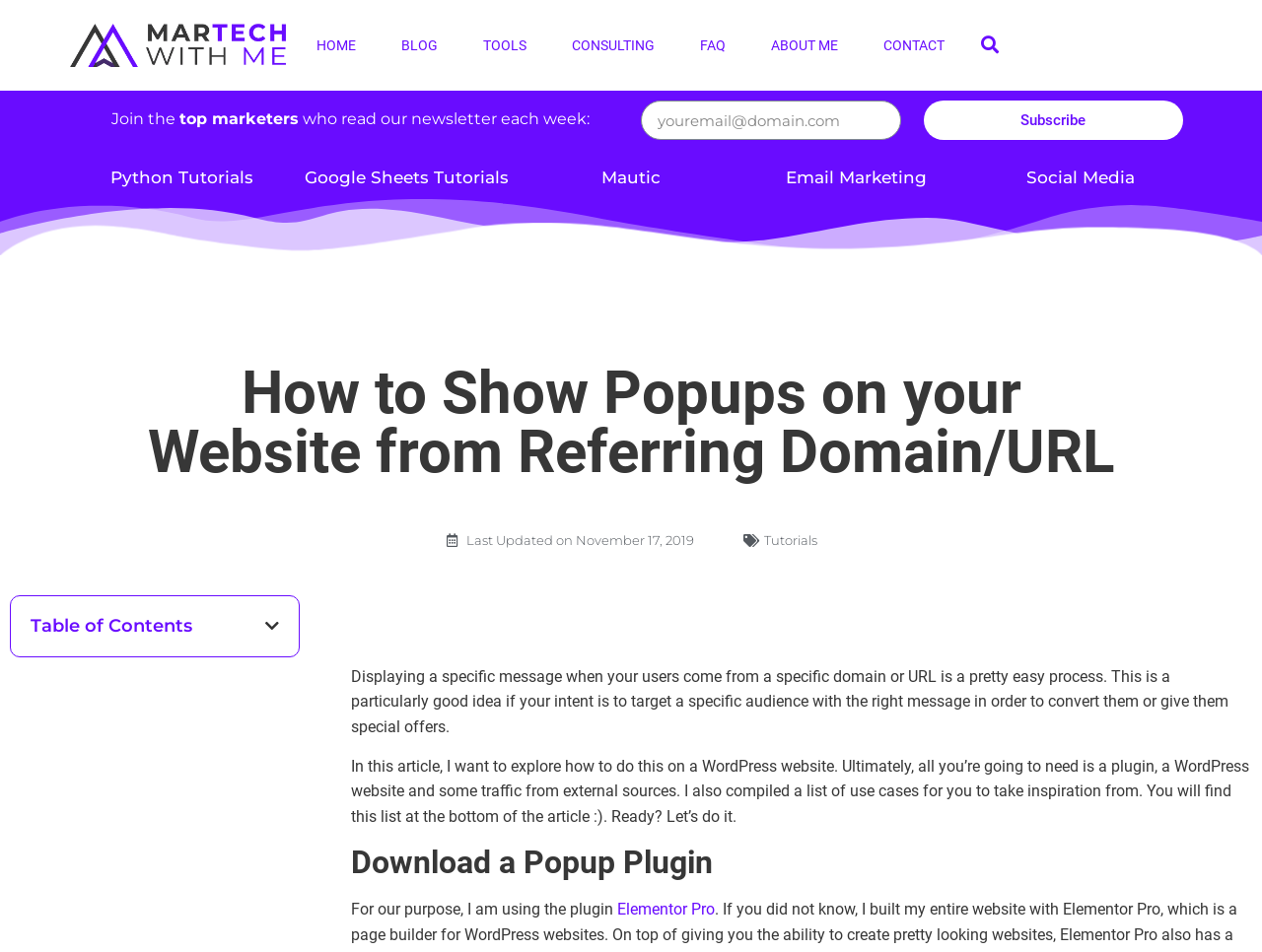Locate the bounding box coordinates of the area you need to click to fulfill this instruction: 'Subscribe to the newsletter'. The coordinates must be in the form of four float numbers ranging from 0 to 1: [left, top, right, bottom].

[0.508, 0.106, 0.714, 0.147]